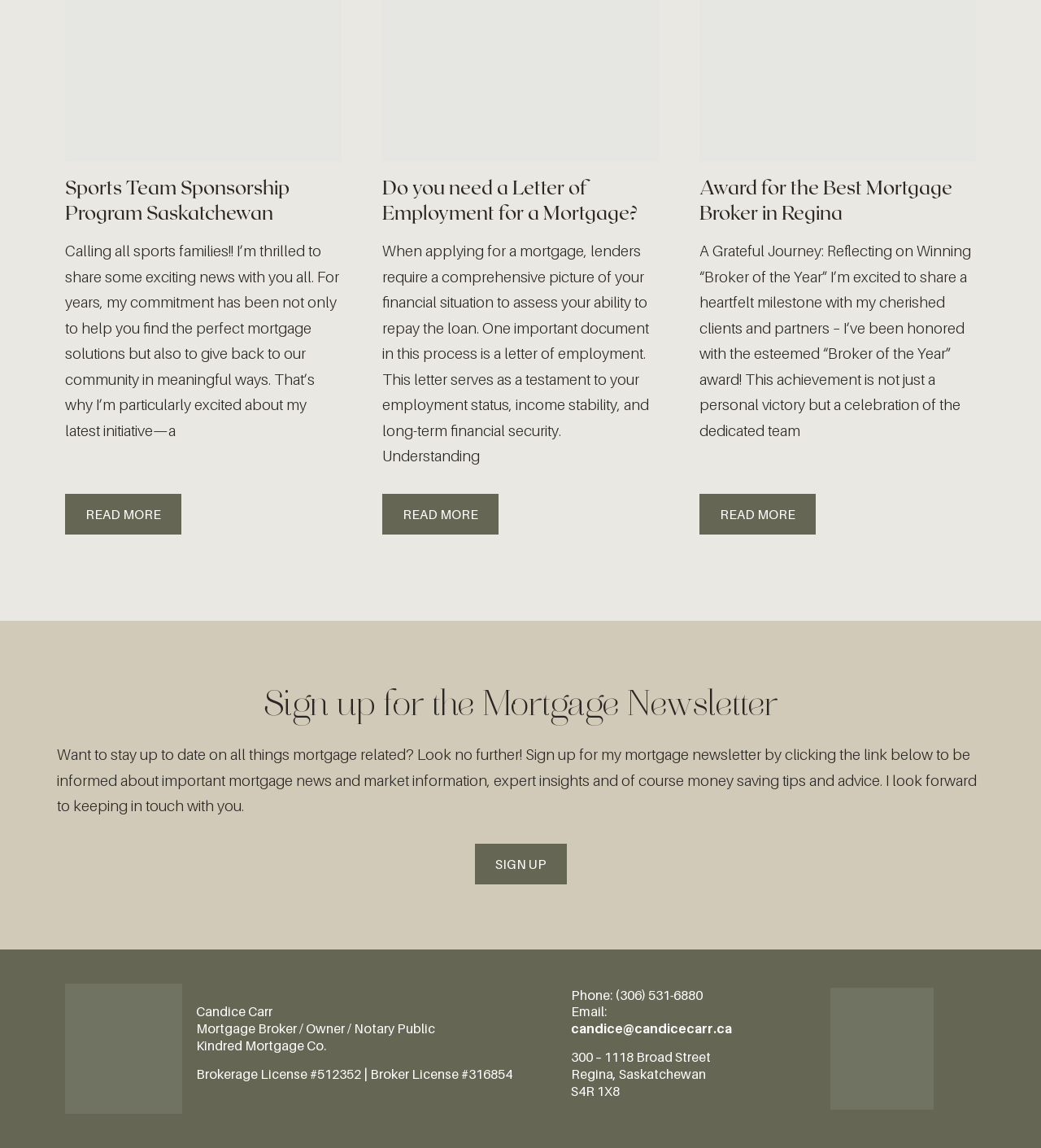Provide the bounding box coordinates in the format (top-left x, top-left y, bottom-right x, bottom-right y). All values are floating point numbers between 0 and 1. Determine the bounding box coordinate of the UI element described as: candice@candicecarr.ca

[0.549, 0.889, 0.703, 0.903]